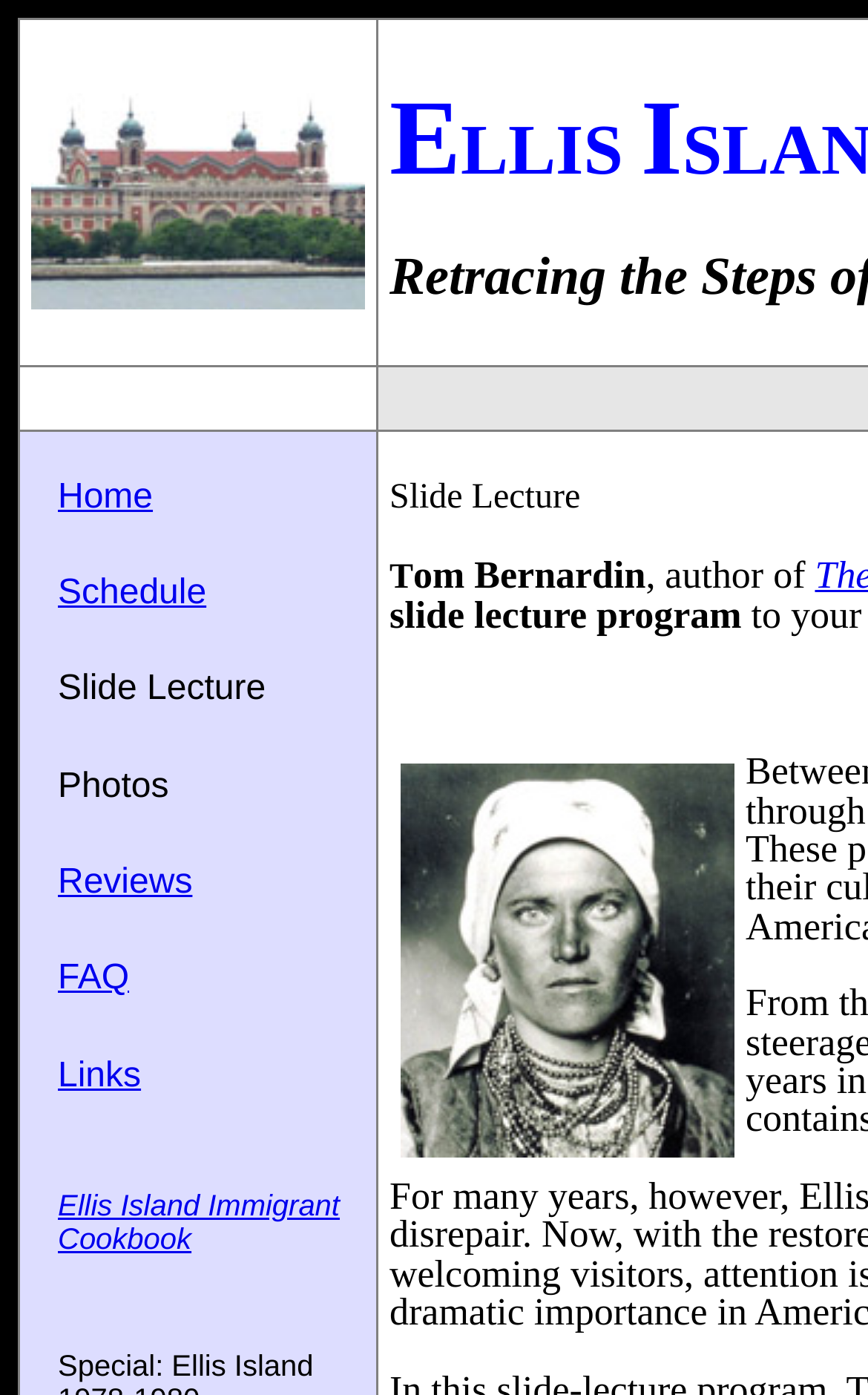Give a succinct answer to this question in a single word or phrase: 
What is the location of the image of the exterior of the restored Ellis Island main building?

Top-left